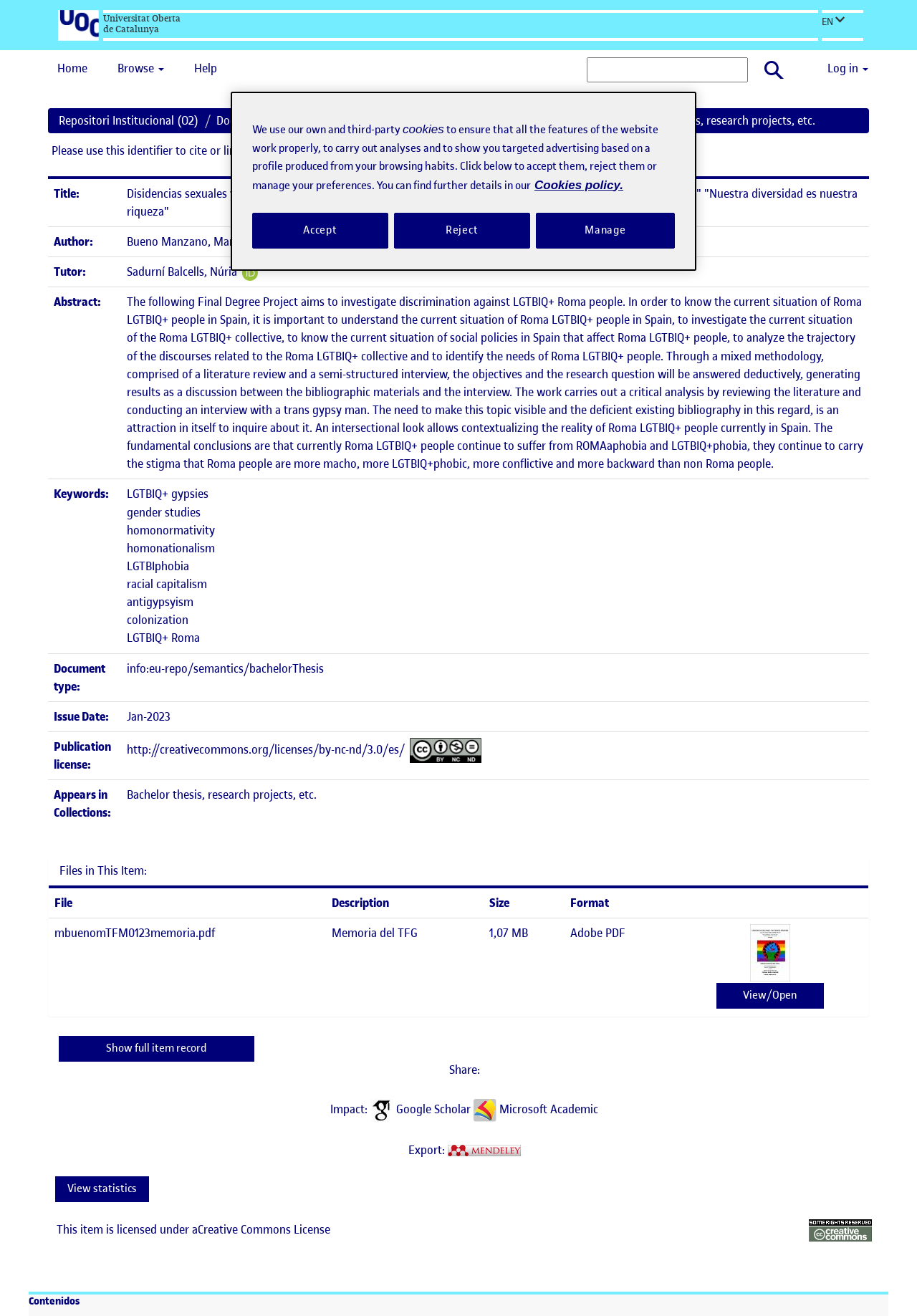Find the bounding box coordinates for the area you need to click to carry out the instruction: "Click the logo of Universitat Oberta de Catalunya". The coordinates should be four float numbers between 0 and 1, indicated as [left, top, right, bottom].

[0.064, 0.008, 0.108, 0.031]